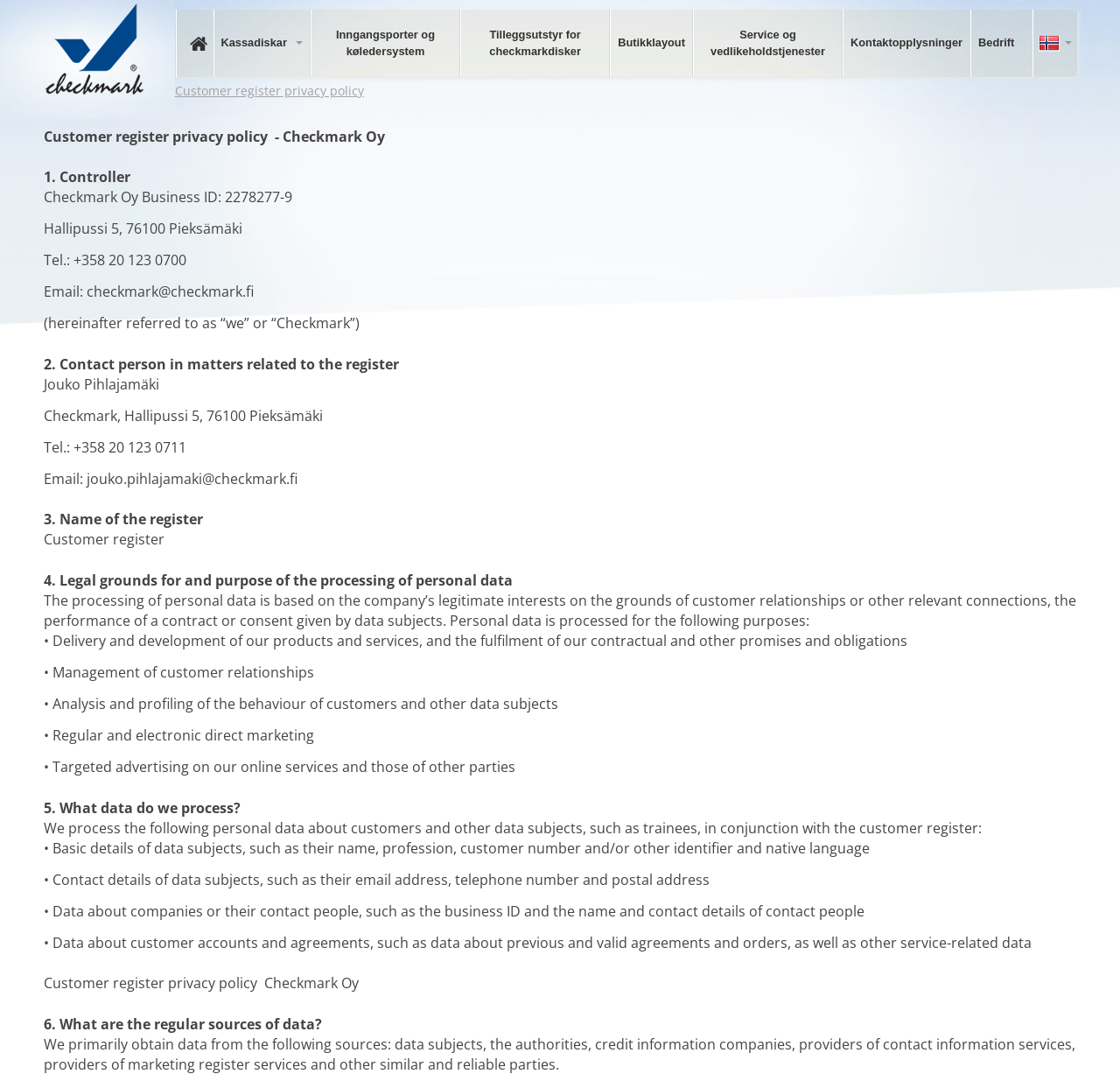Identify the bounding box coordinates of the part that should be clicked to carry out this instruction: "Click on Kontaktopplysninger link".

[0.752, 0.009, 0.866, 0.072]